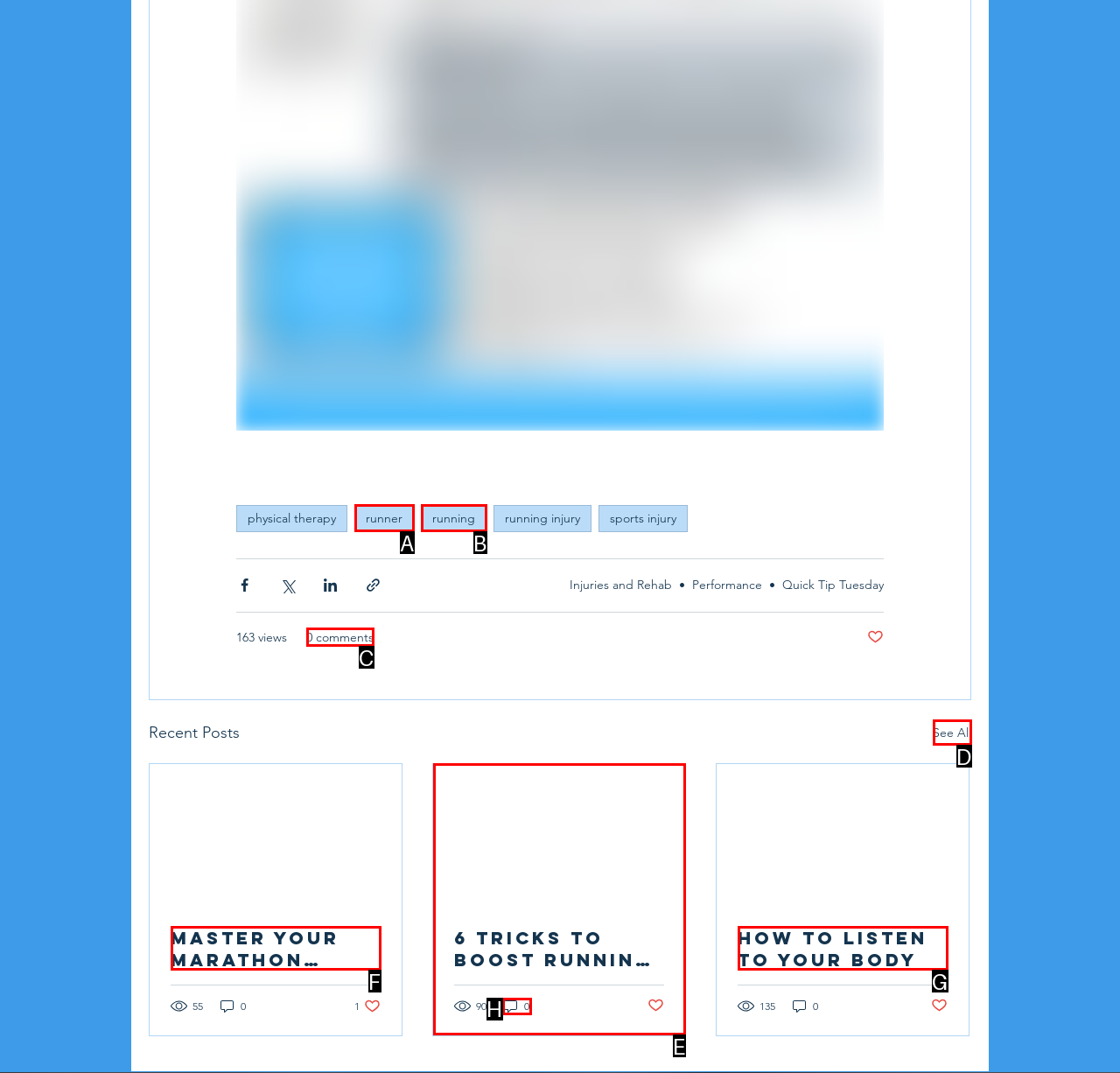Match the option to the description: 0 comments
State the letter of the correct option from the available choices.

C